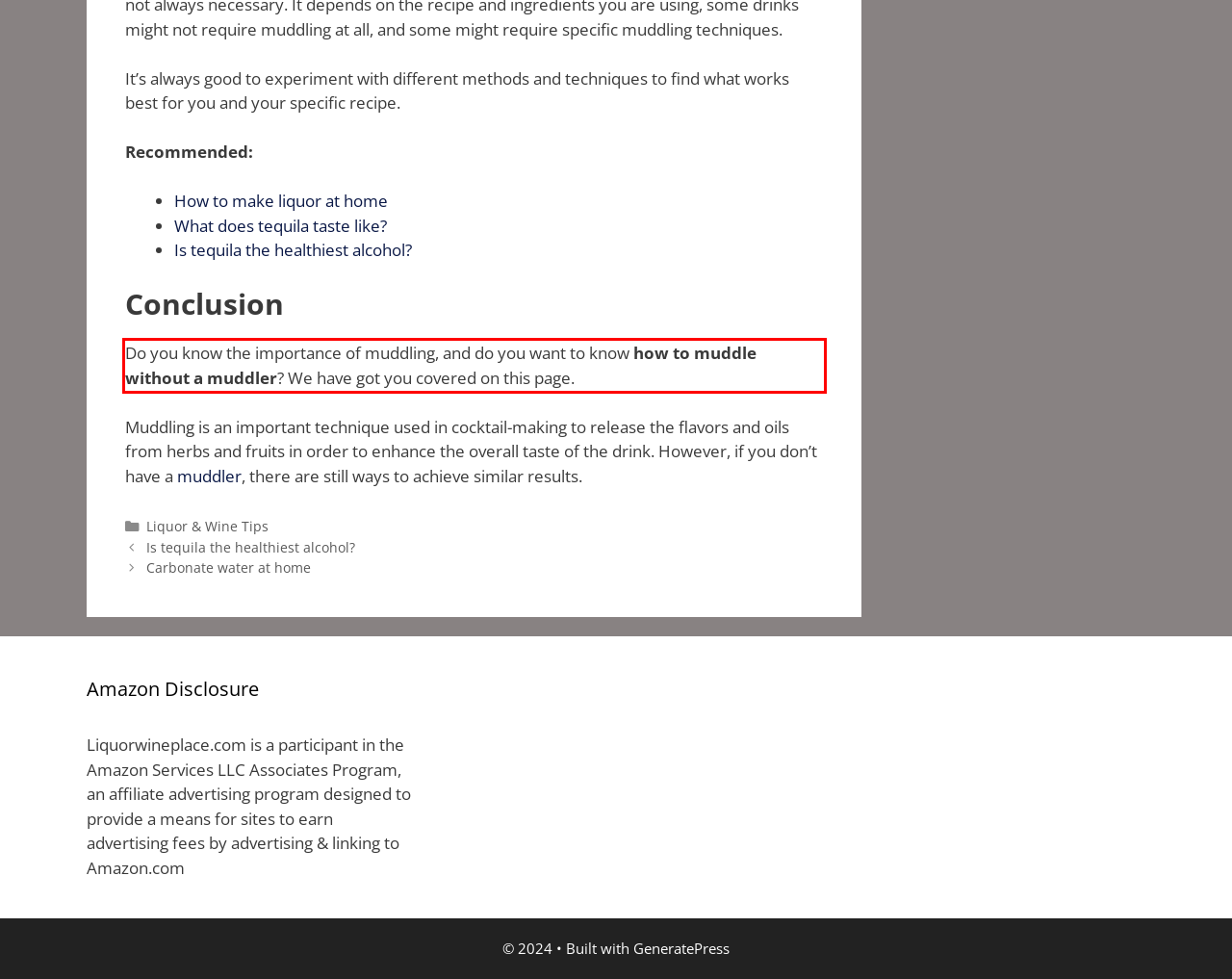In the given screenshot, locate the red bounding box and extract the text content from within it.

Do you know the importance of muddling, and do you want to know how to muddle without a muddler? We have got you covered on this page.